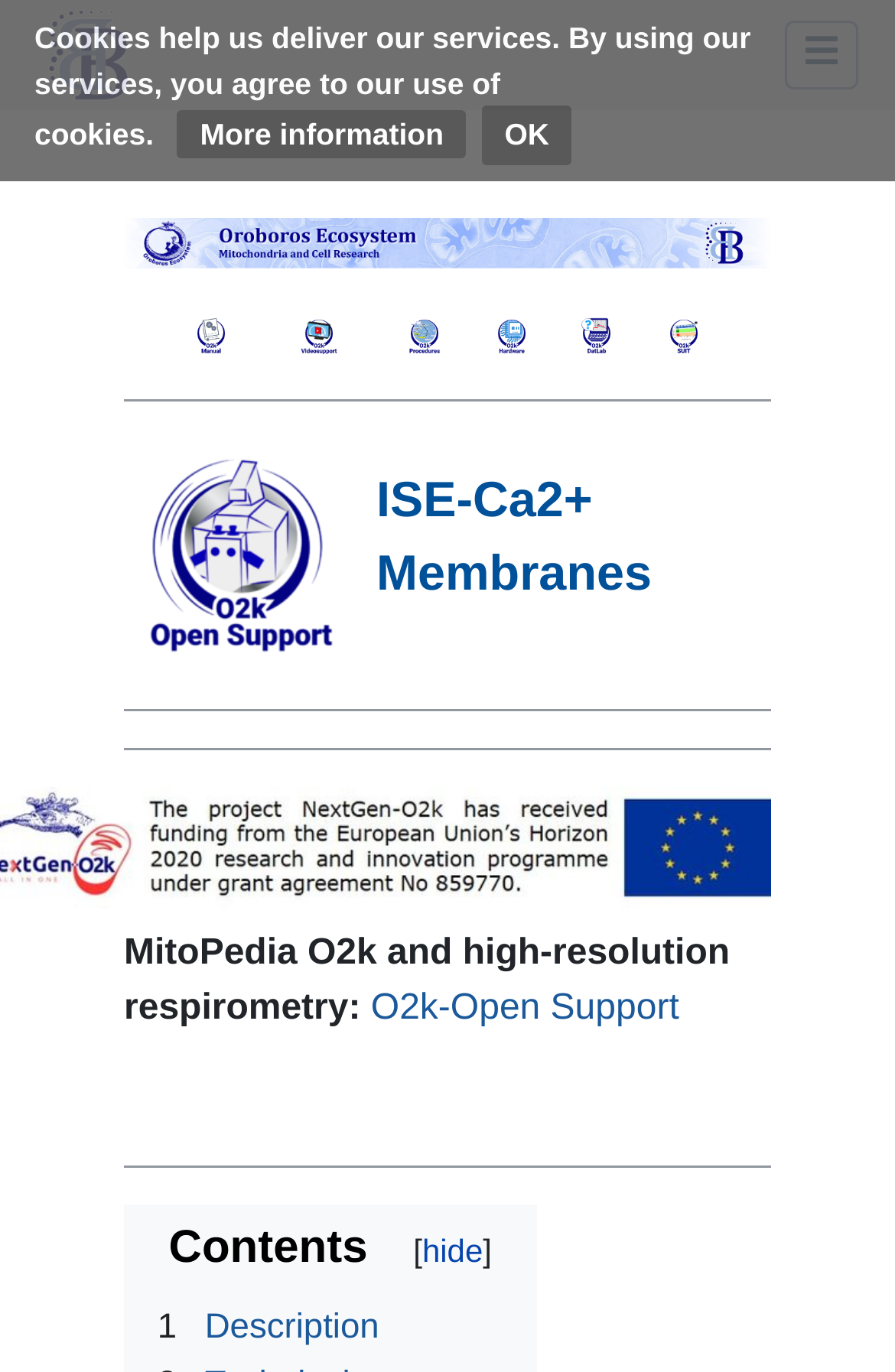Explain the webpage's design and content in an elaborate manner.

The webpage is about ISE-Ca2+ Membranes, and it belongs to Bioblast. At the top, there is a notification about cookies, with a "More information" link and an "OK" button to the right. Below this notification, there is a logo of Bioblast, which is an image with a link to the Bioblast homepage. 

To the top right, there is a button with an icon. Below the logo, there is a heading that spans the width of the page. Underneath, there are links to jump to navigation, search, and other sections. 

The main content of the page is divided into two sections. The first section has a table with two columns. The left column has a link to O2k-Open Support, accompanied by an image. The right column has a heading "ISE-Ca2+ Membranes". 

Below the table, there are three horizontal separators. After the separators, there is a paragraph of text about MitoPedia O2k and high-resolution respirometry, followed by a link to O2k-Open Support. 

Further down, there is another horizontal separator, and then a section with a button to hide or show content. Below this button, there is a heading "Contents", and a link to "1 Description".